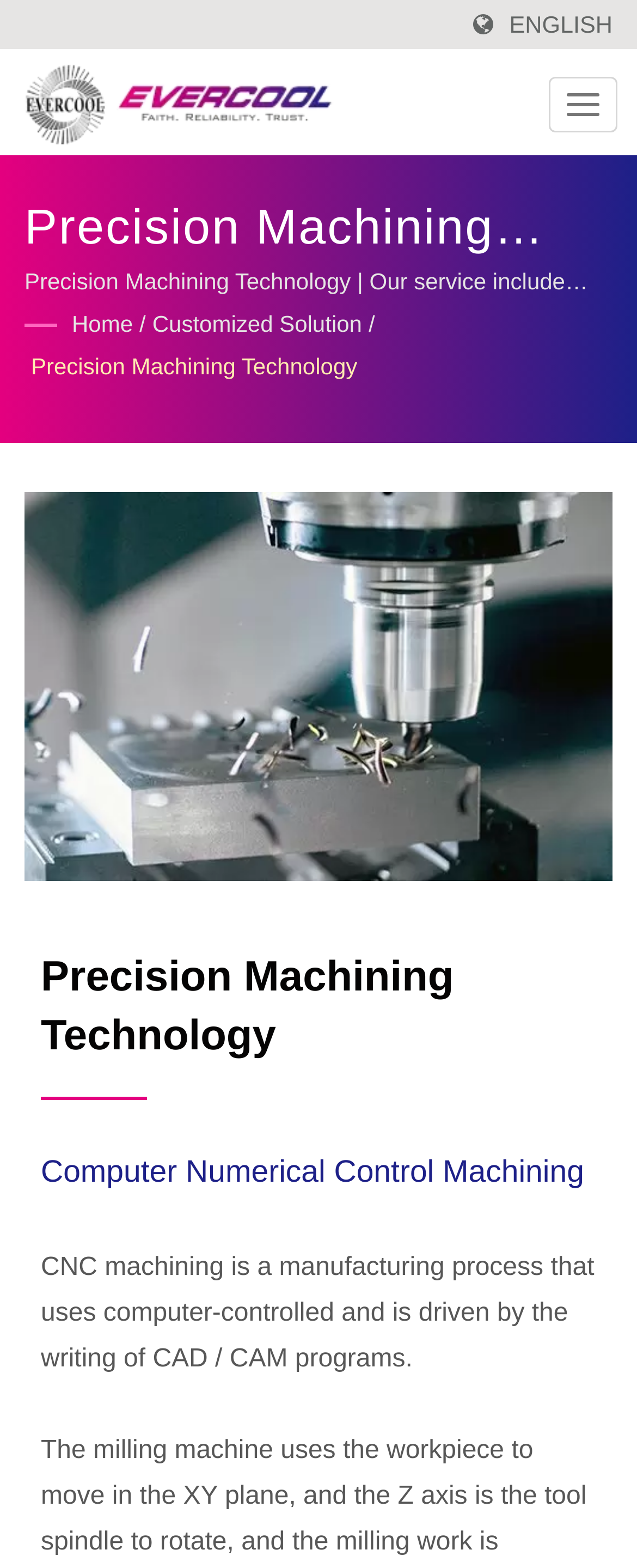Can you find the bounding box coordinates for the UI element given this description: "Home"? Provide the coordinates as four float numbers between 0 and 1: [left, top, right, bottom].

[0.113, 0.194, 0.209, 0.219]